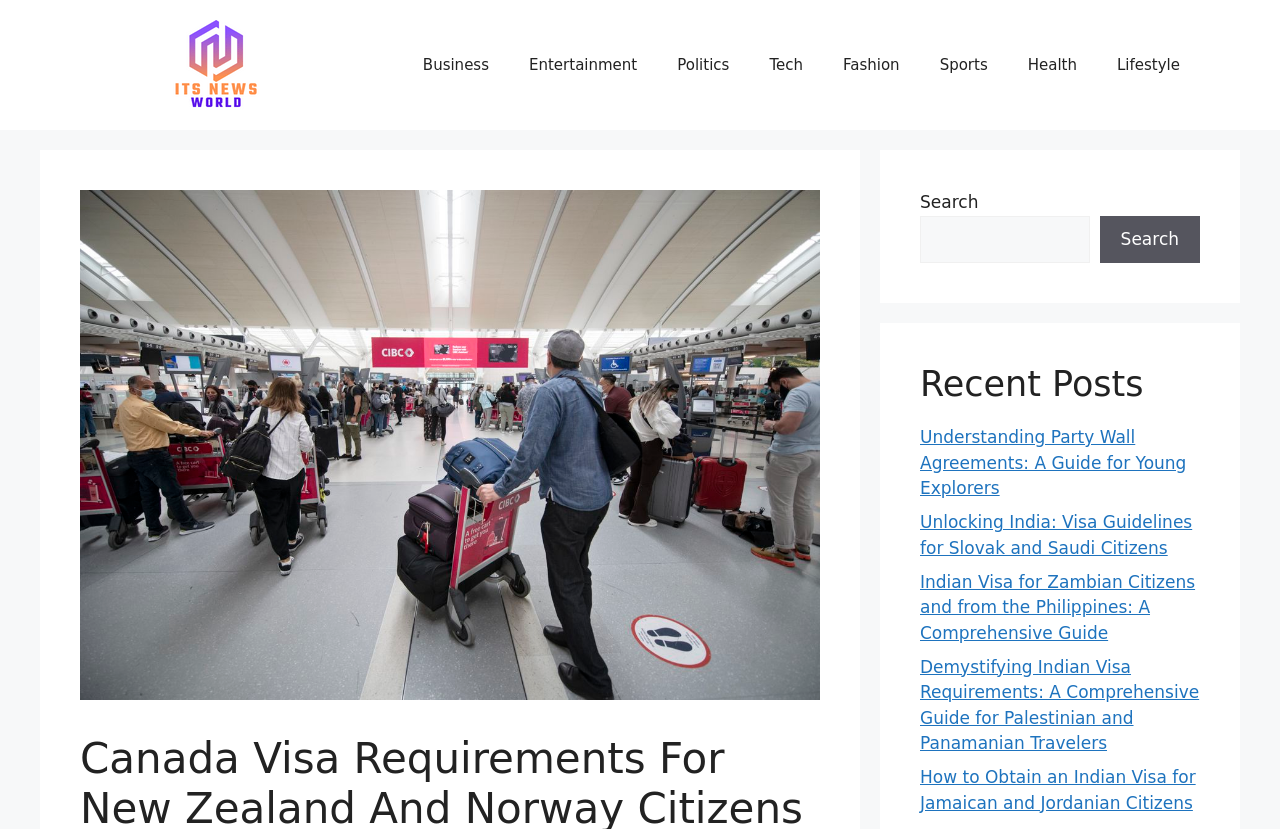Create a detailed narrative of the webpage’s visual and textual elements.

The webpage is about Canada visa requirements for New Zealand and Norway citizens. At the top, there is a banner with the site's name, "Its News World", accompanied by an image of the same name. Below the banner, there is a primary navigation menu with 8 links: Business, Entertainment, Politics, Tech, Fashion, Sports, Health, and Lifestyle.

On the right side of the page, there is a complementary section with a search bar, consisting of a static text "Search", a search box, and a search button. Below the search bar, there is a heading "Recent Posts" followed by 5 links to recent articles, including "Understanding Party Wall Agreements: A Guide for Young Explorers", "Unlocking India: Visa Guidelines for Slovak and Saudi Citizens", and others. These links are arranged vertically, with the most recent one at the top.